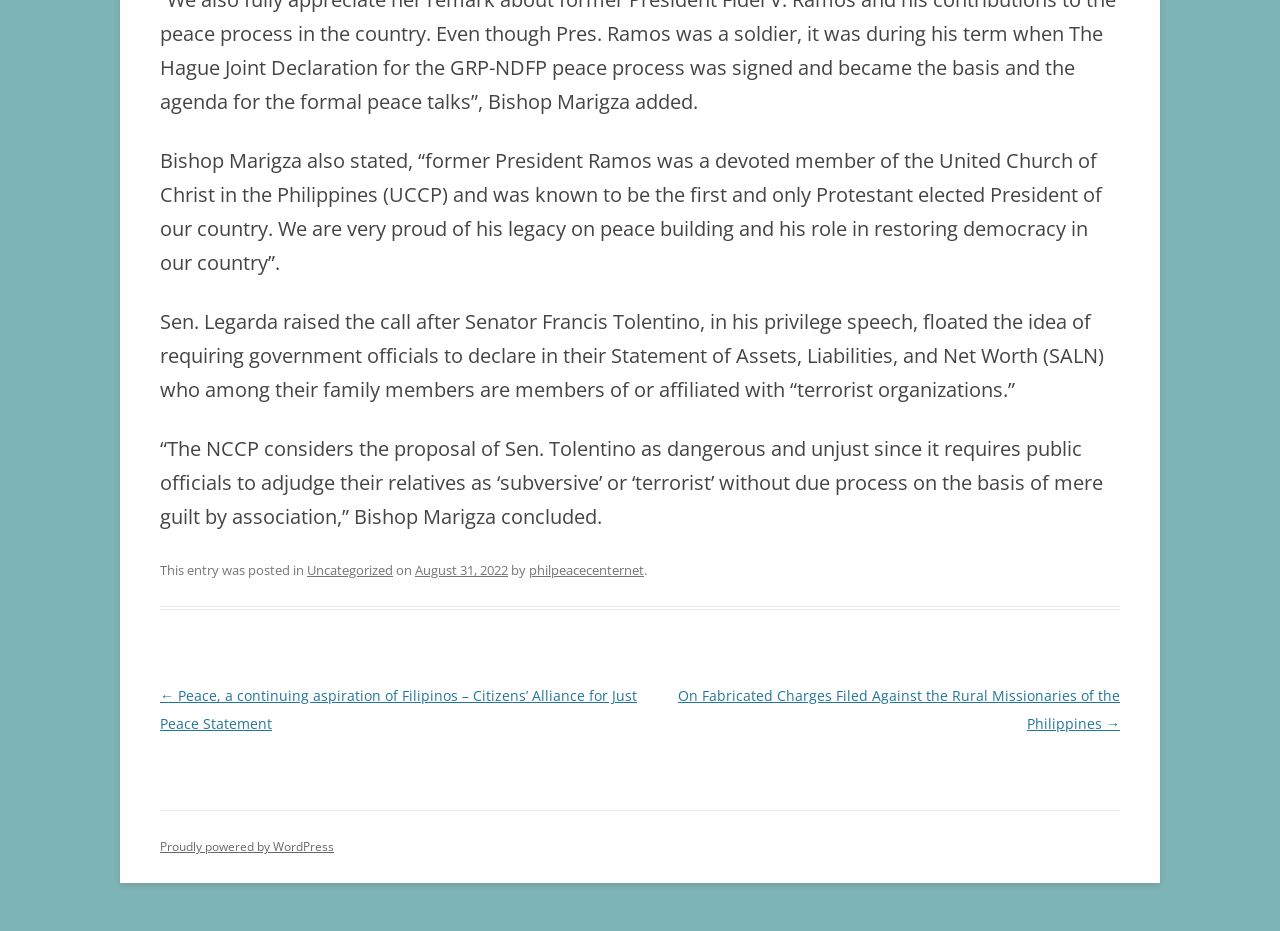What is the proposal of Sen. Tolentino?
Give a one-word or short-phrase answer derived from the screenshot.

requiring government officials to declare in their SALN who among their family members are members of or affiliated with 'terrorist organizations'